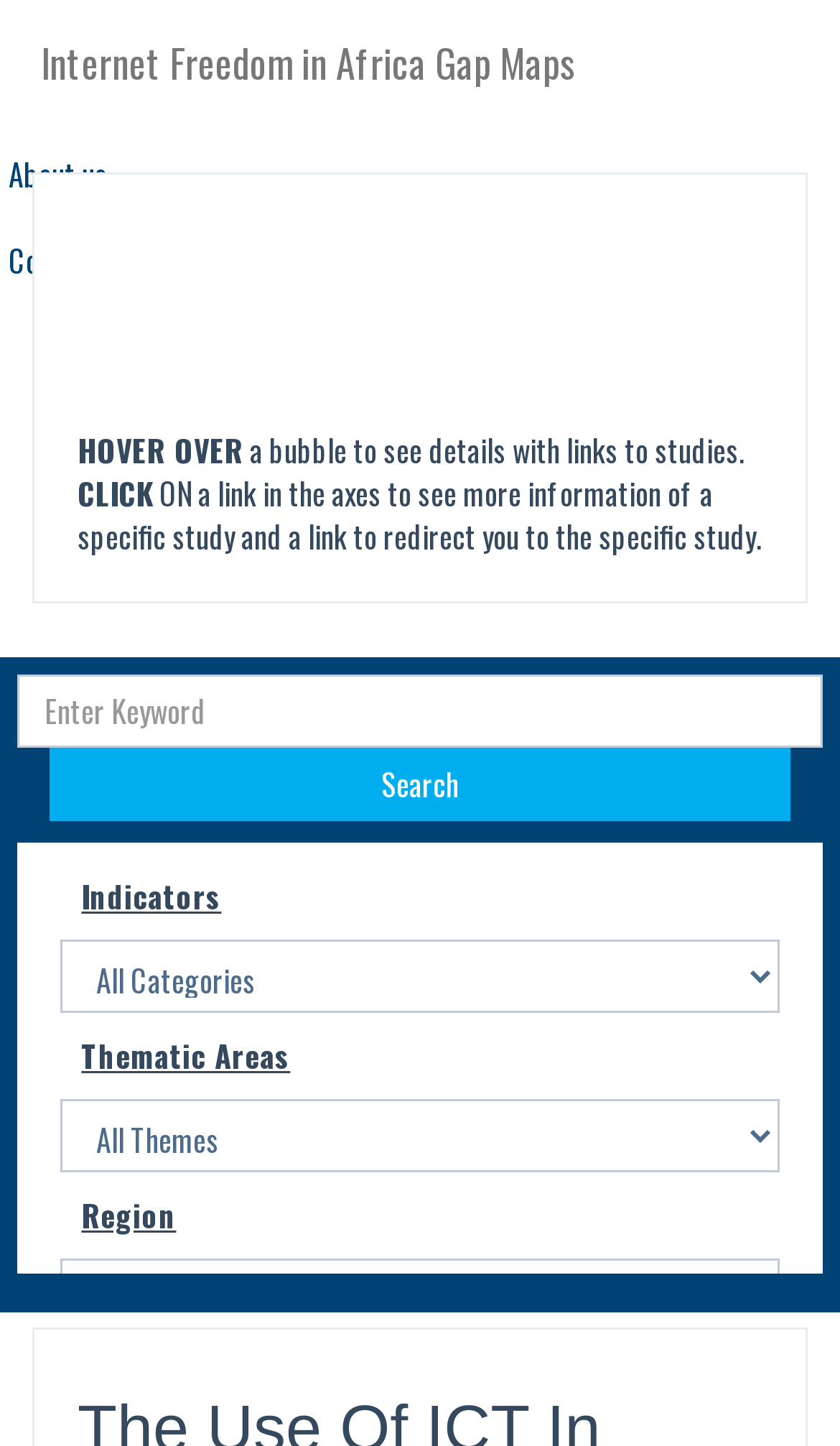Provide the bounding box coordinates of the UI element that matches the description: "Scrivener for Windows".

None